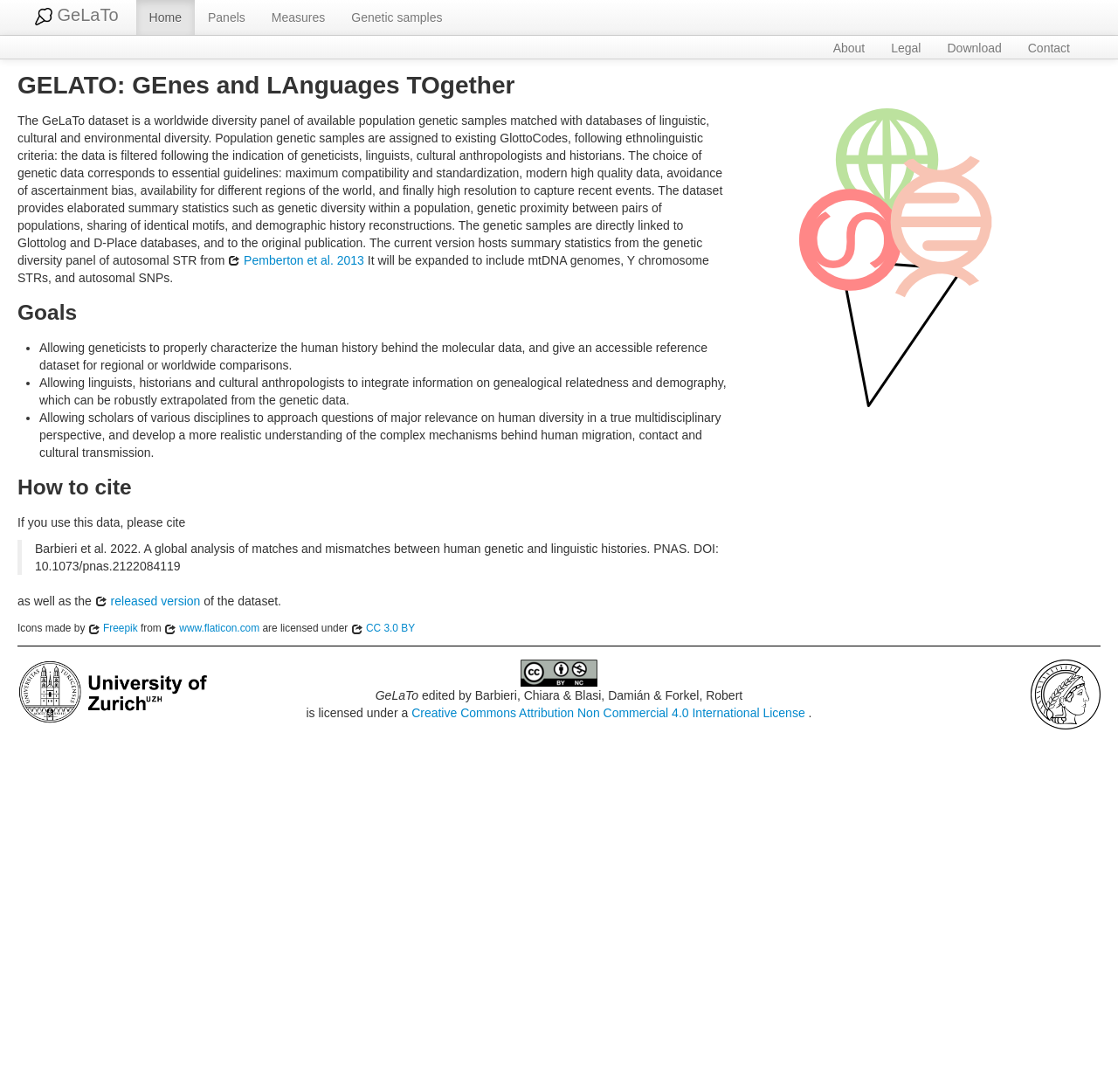What is the institution associated with GeLaTo?
Look at the image and construct a detailed response to the question.

The institution associated with GeLaTo is mentioned in the link 'Max Planck Institute for Evolutionary Anthropology, Leipzig' in the contentinfo section.